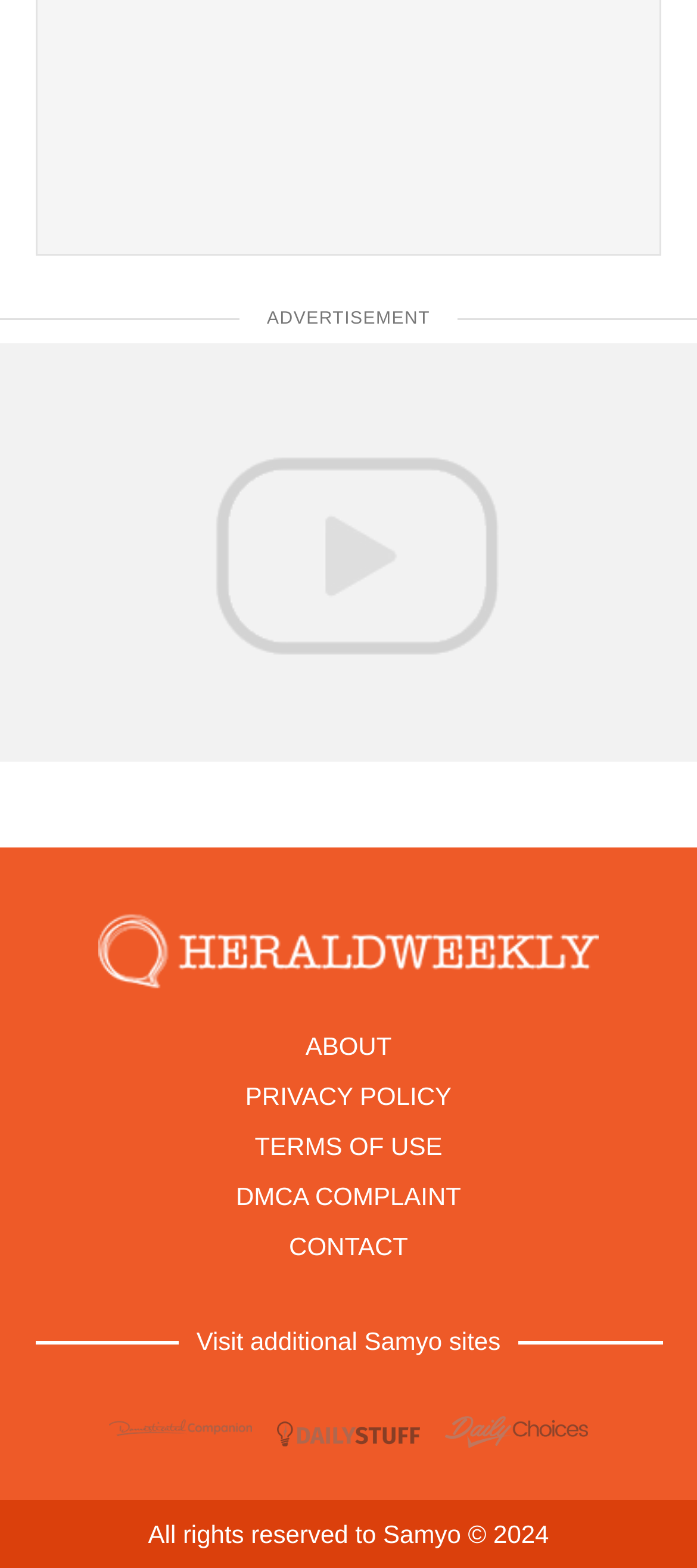Please give a succinct answer using a single word or phrase:
How many additional Samyo sites are listed?

3